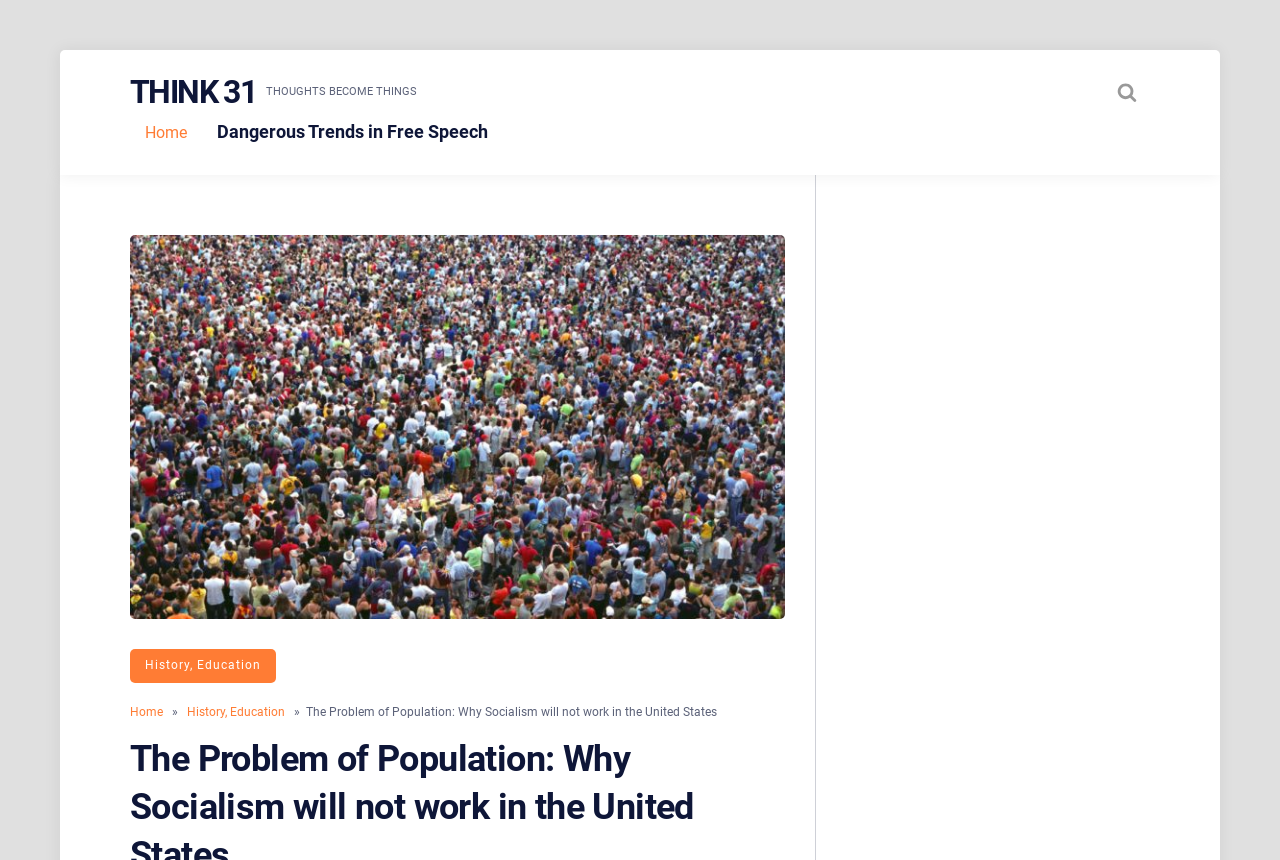What is the category of the link 'History, Education'?
Refer to the screenshot and respond with a concise word or phrase.

History, Education